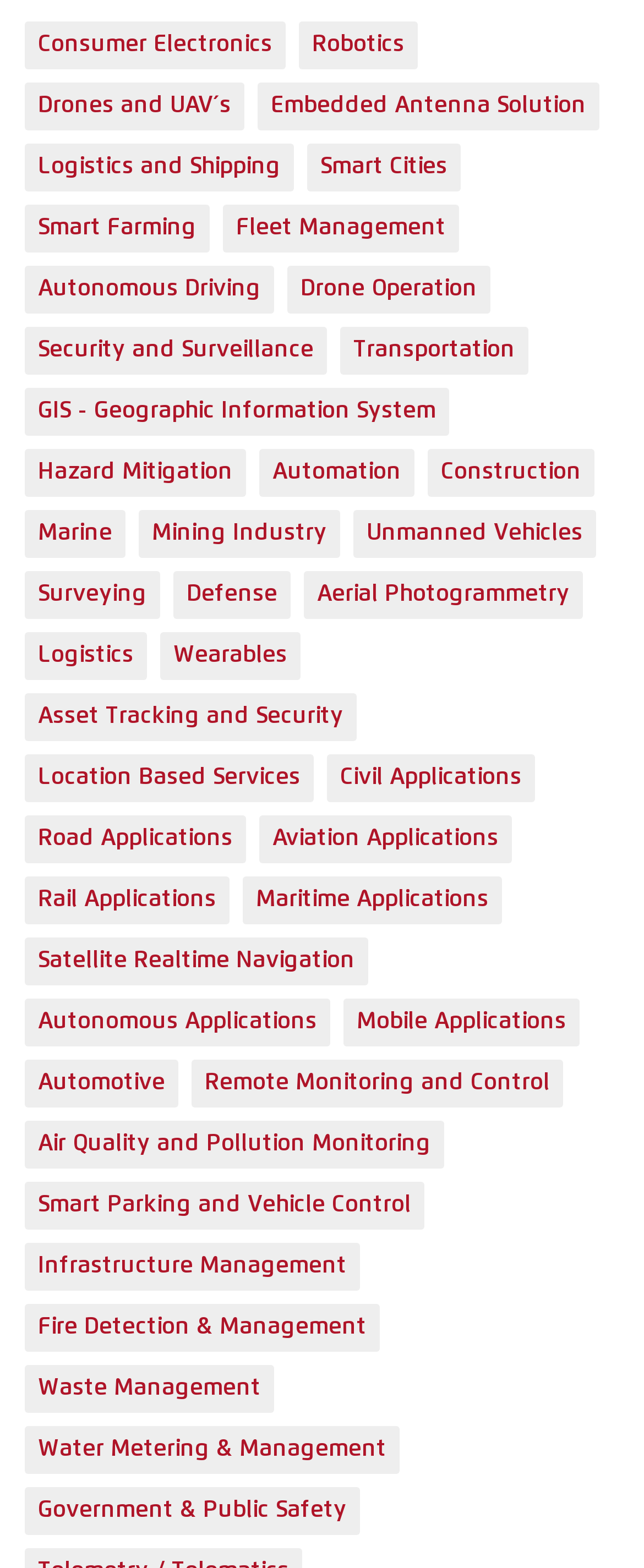Please locate the bounding box coordinates of the element that should be clicked to achieve the given instruction: "View GIS - Geographic Information System".

[0.038, 0.248, 0.697, 0.278]